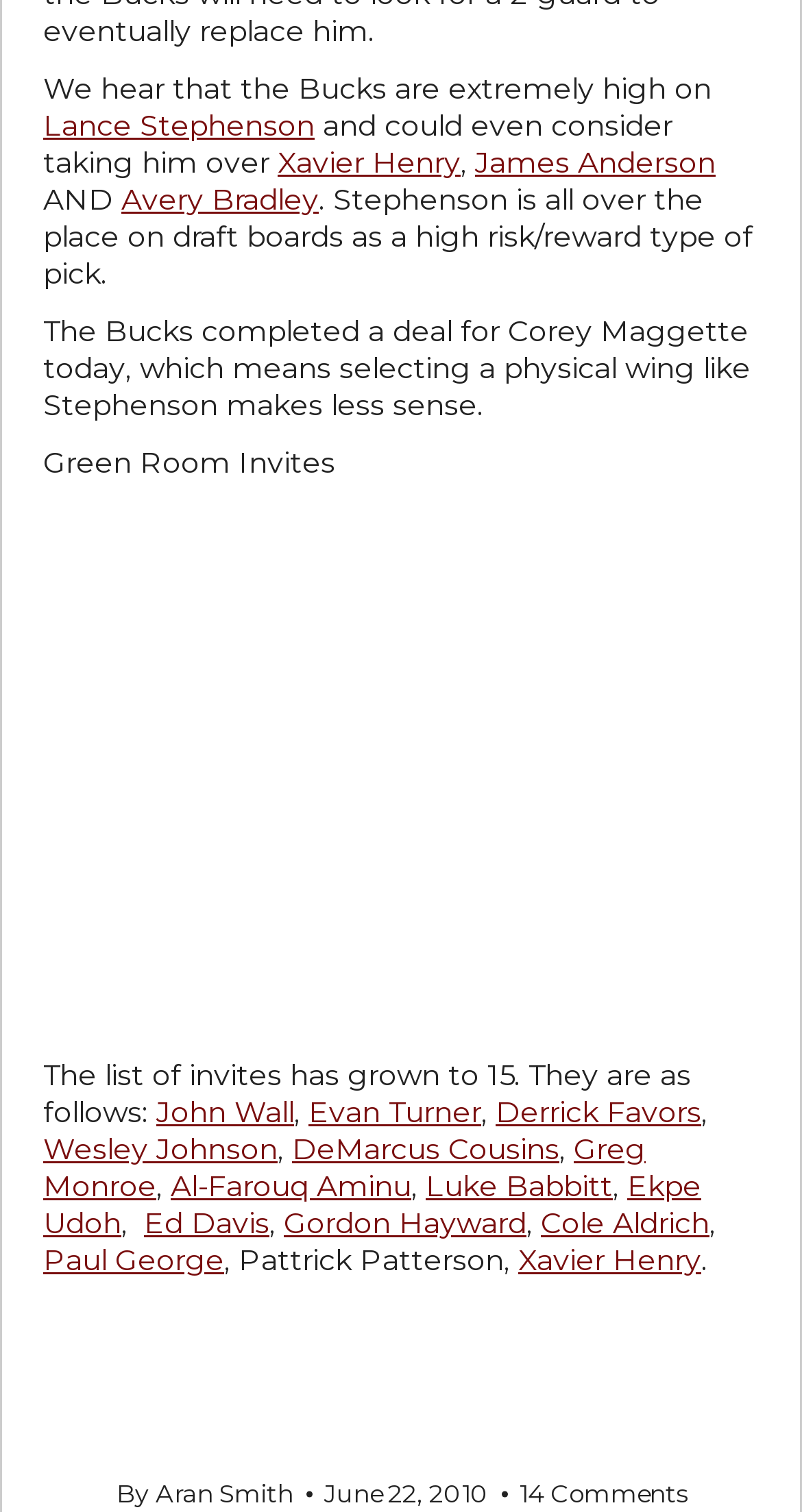How many comments are there on the article?
Provide a well-explained and detailed answer to the question.

The number of comments can be found at the bottom of the webpage, next to the author's name and date.